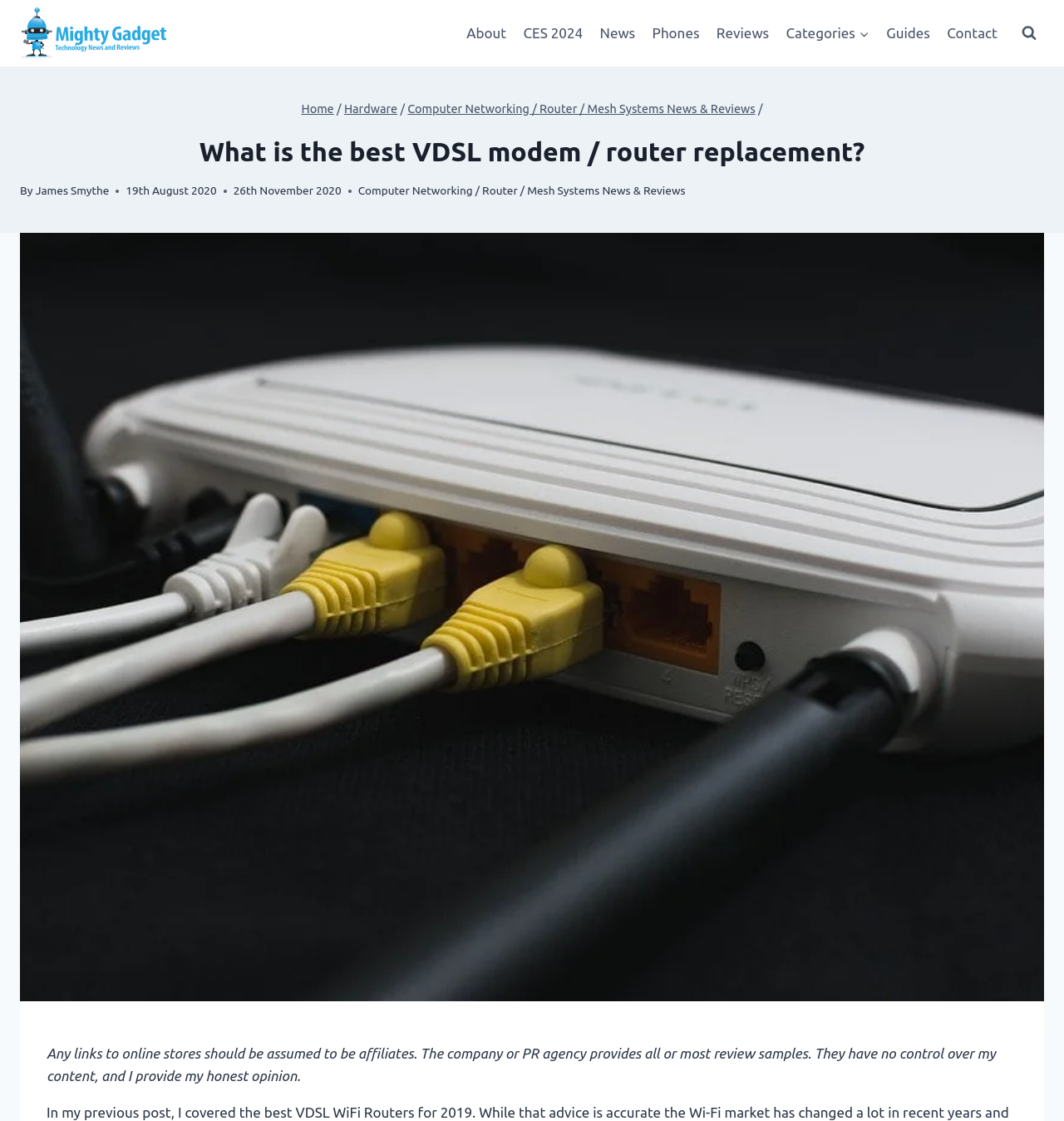Offer a detailed account of what is visible on the webpage.

The webpage is about finding the best VDSL modem/router replacement, with a focus on 2019. At the top-left corner, there is a link to the blog's homepage, "Mighty Gadget Blog: UK Technology News and Reviews", accompanied by an image with the same name. 

Below this, there is a primary navigation menu that spans across the top of the page, containing links to various sections such as "About", "CES 2024", "News", "Phones", "Reviews", "Categories", "Guides", and "Contact". 

On the top-right corner, there is a button to view the search form. 

In the middle of the page, there is a breadcrumbs navigation menu that shows the current page's location, with links to "Home", "Hardware", and "Computer Networking / Router / Mesh Systems News & Reviews". 

The main content of the page starts with a heading that asks the question "What is the best VDSL modem / router replacement?" Below this, there is information about the author, "James Smythe", and the dates "19th August 2020" and "26th November 2020". 

There is also a link to "Computer Networking / Router / Mesh Systems News & Reviews" and a paragraph of text at the bottom of the page, which explains the blog's policy on affiliate links and review samples.